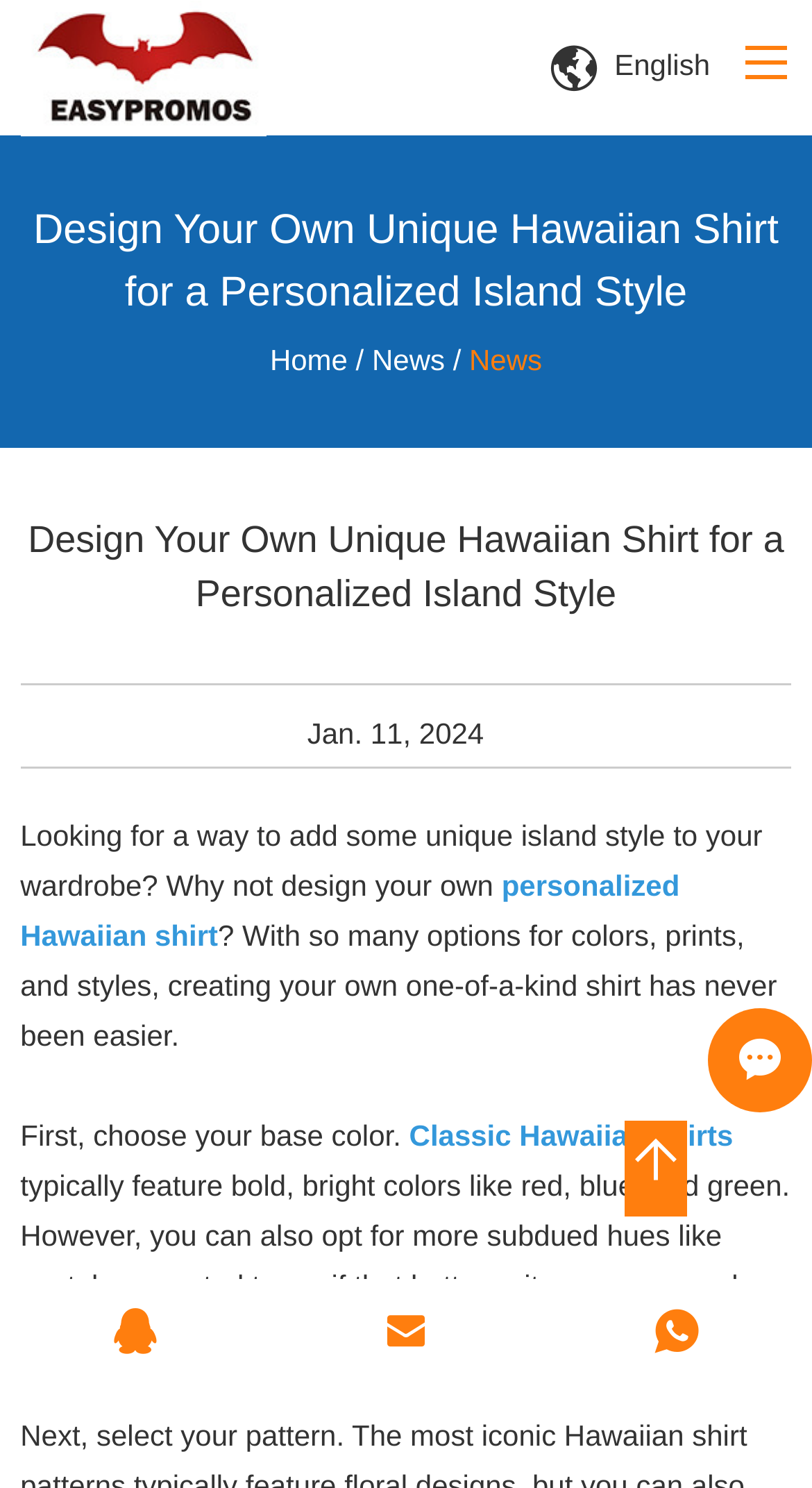Give a one-word or short phrase answer to the question: 
How many search boxes are on the webpage?

1